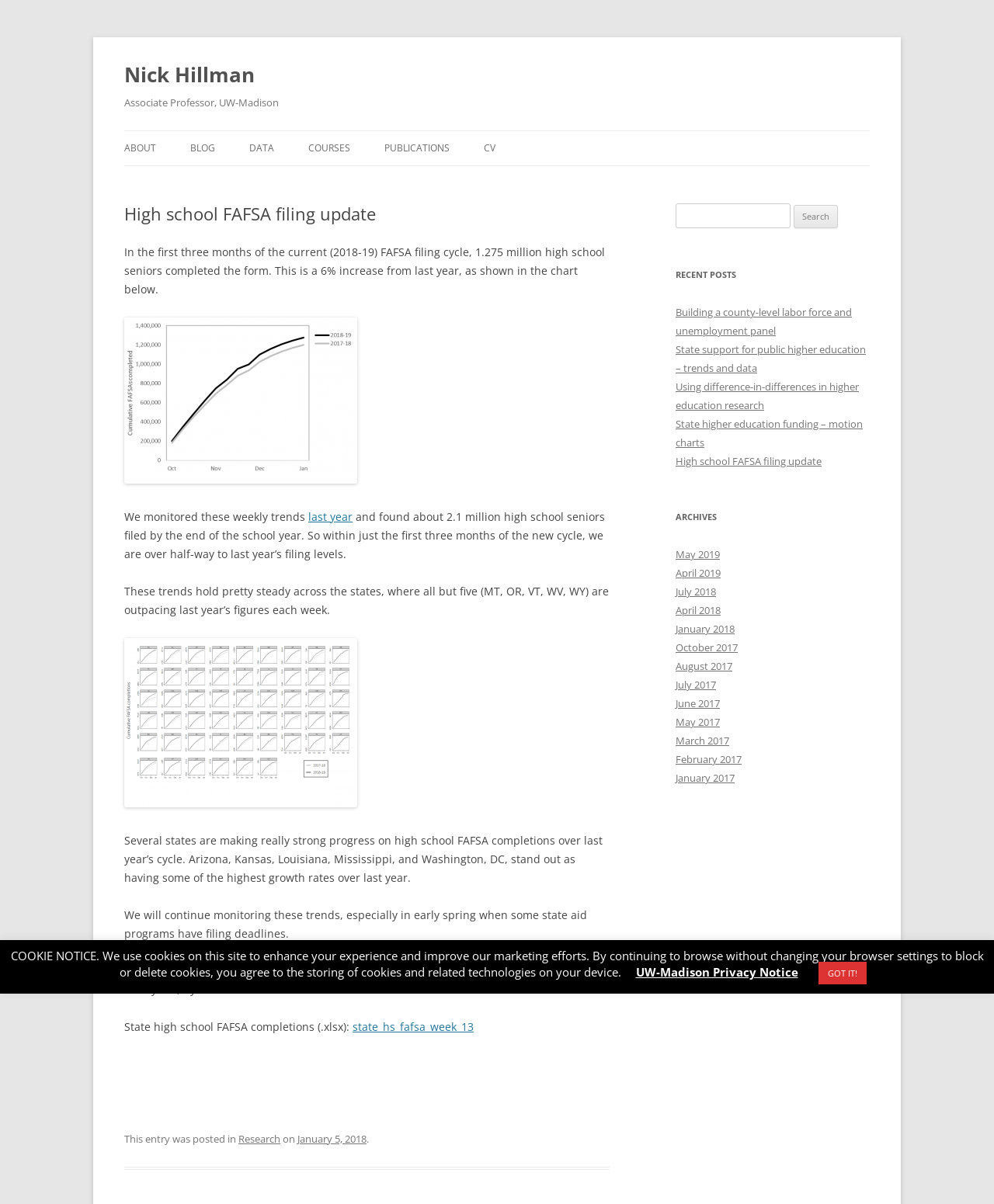Using the element description Blog, predict the bounding box coordinates for the UI element. Provide the coordinates in (top-left x, top-left y, bottom-right x, bottom-right y) format with values ranging from 0 to 1.

[0.191, 0.109, 0.216, 0.138]